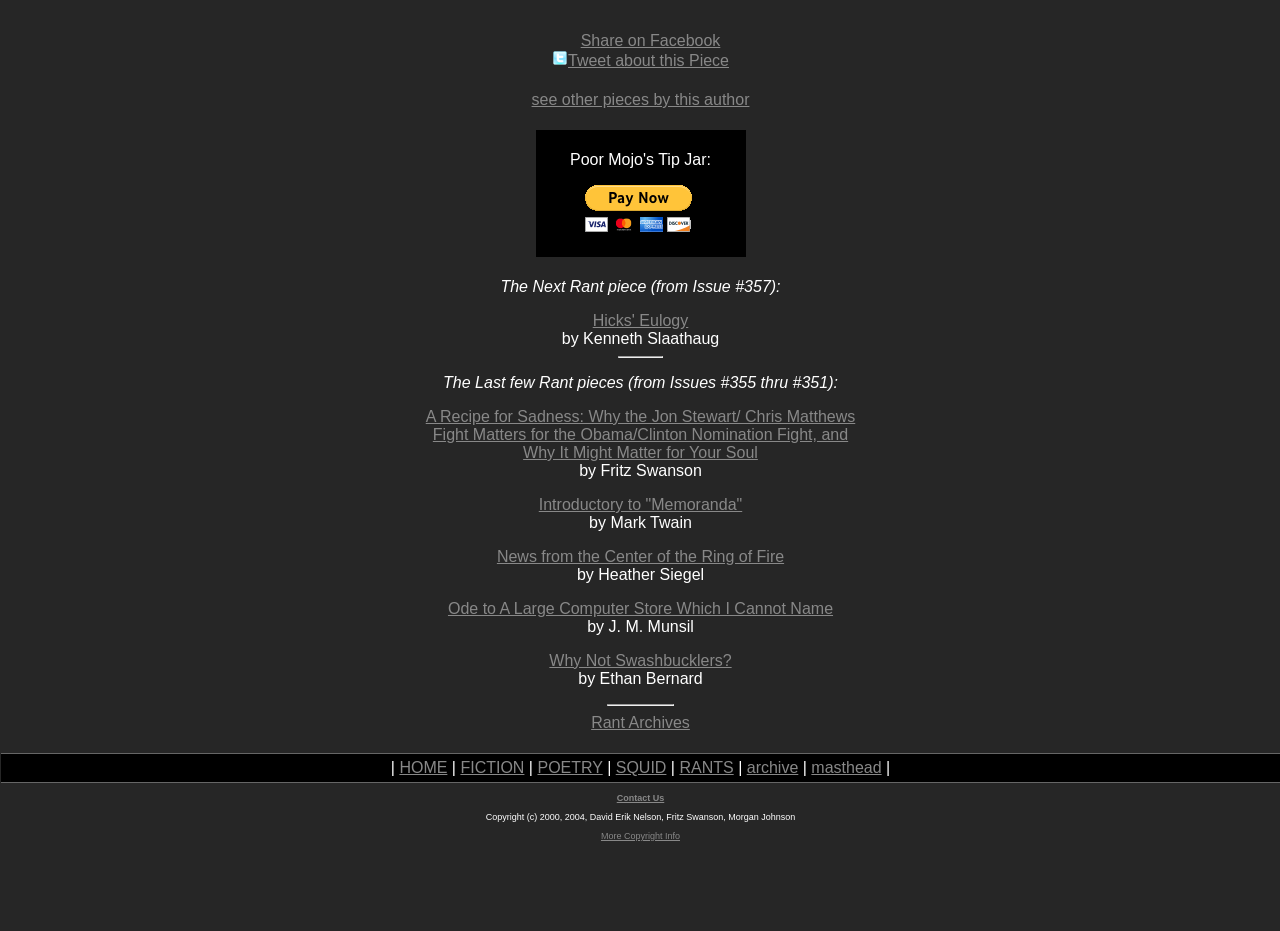Determine the bounding box coordinates for the area you should click to complete the following instruction: "View Rant Archives".

[0.462, 0.767, 0.539, 0.785]